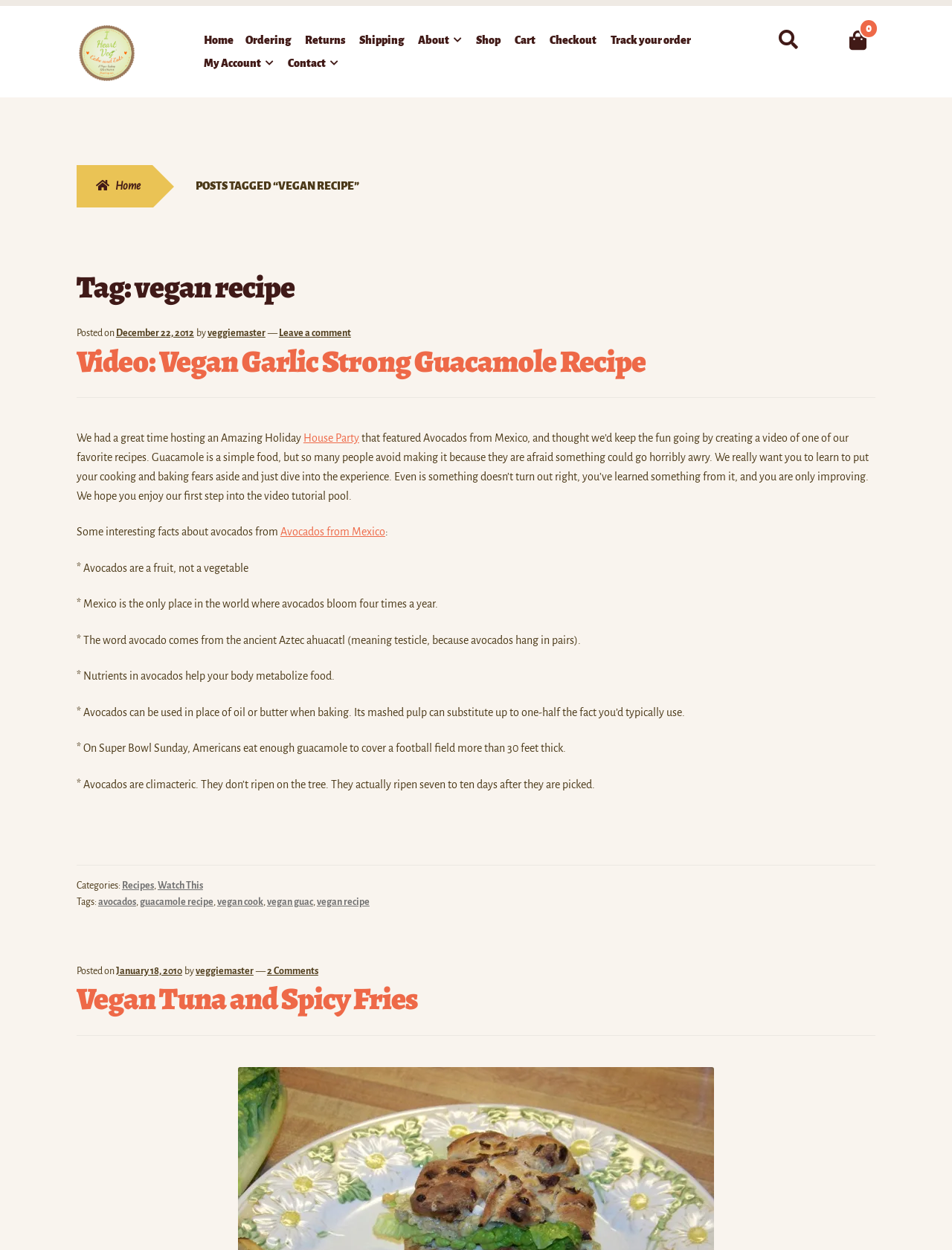Determine the bounding box for the described UI element: "2 Comments".

[0.28, 0.773, 0.334, 0.781]